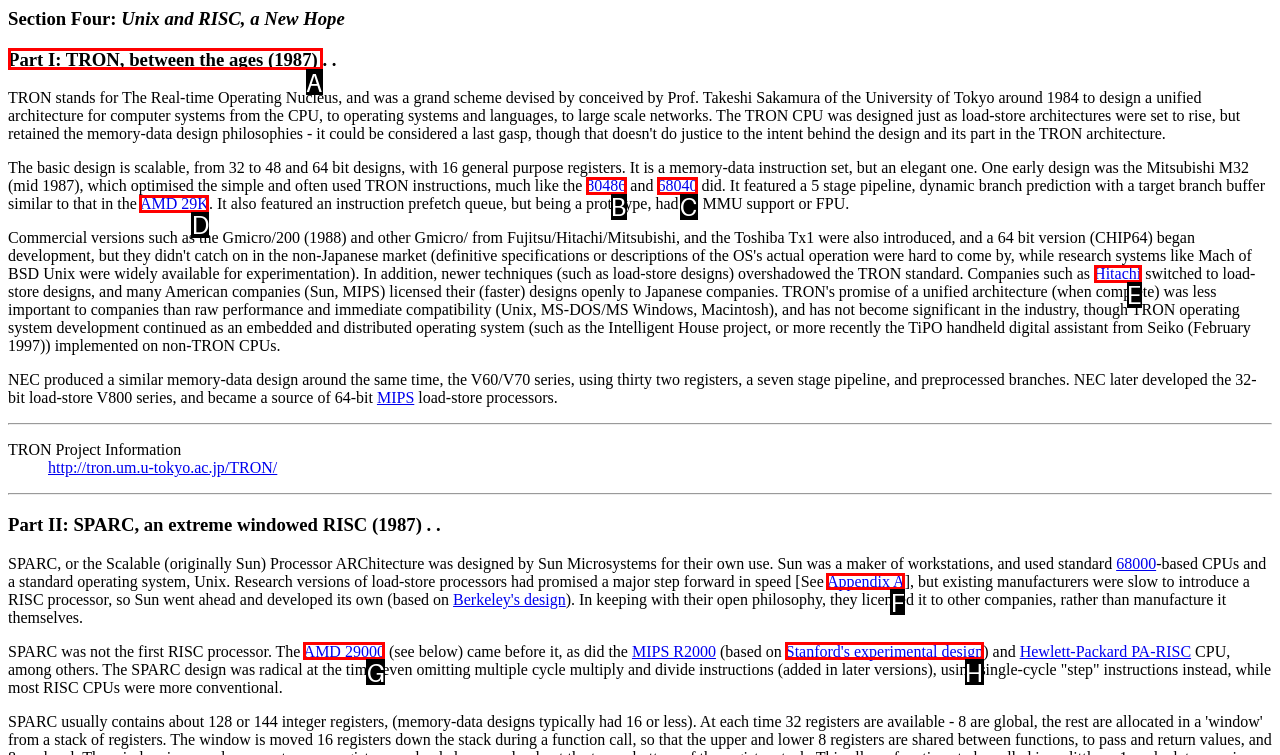Select the correct option from the given choices to perform this task: Check the details about the SPARC processor. Provide the letter of that option.

F